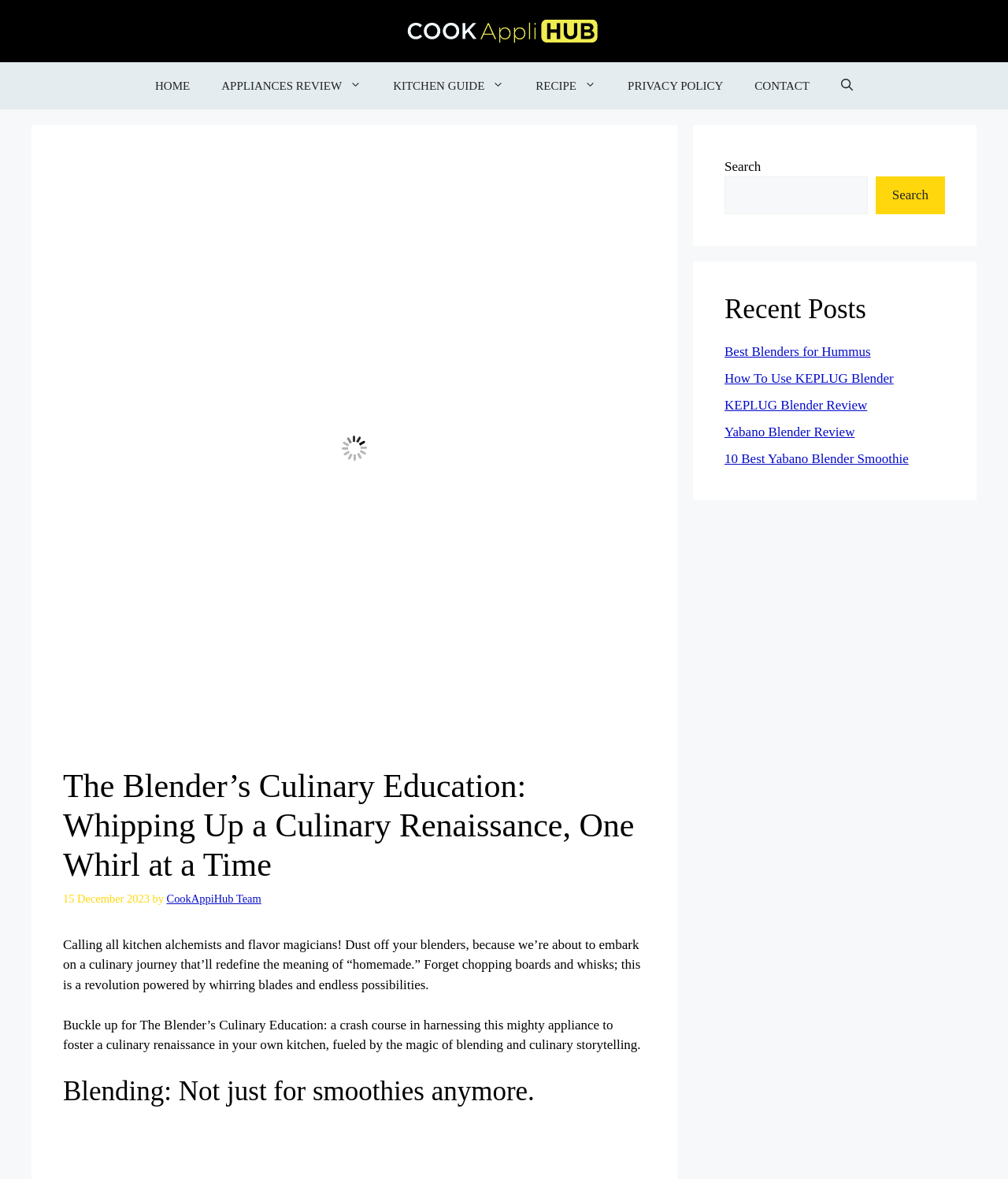What is the date of the article?
Please answer using one word or phrase, based on the screenshot.

15 December 2023